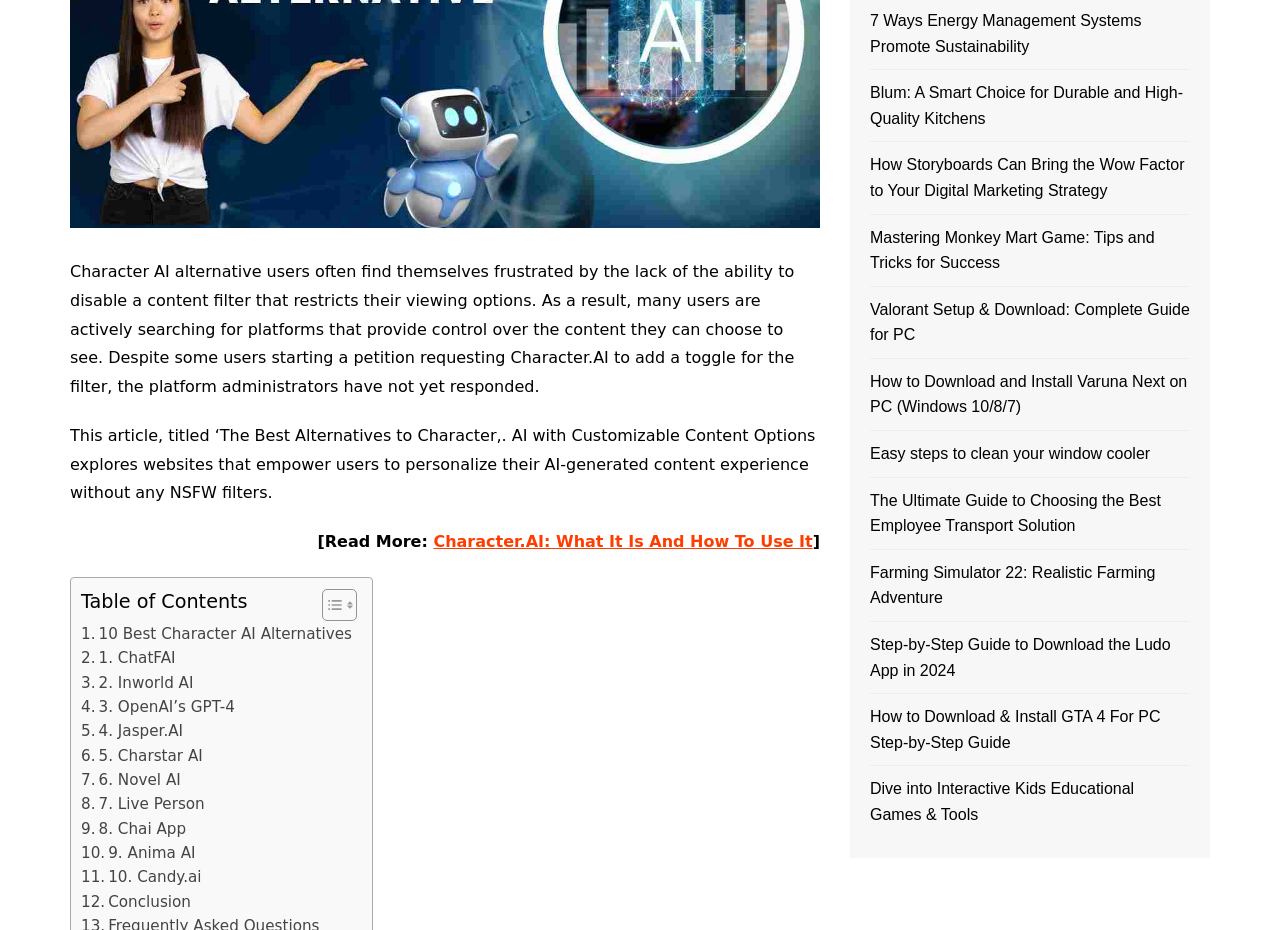Using the description "Conclusion", predict the bounding box of the relevant HTML element.

[0.063, 0.956, 0.149, 0.983]